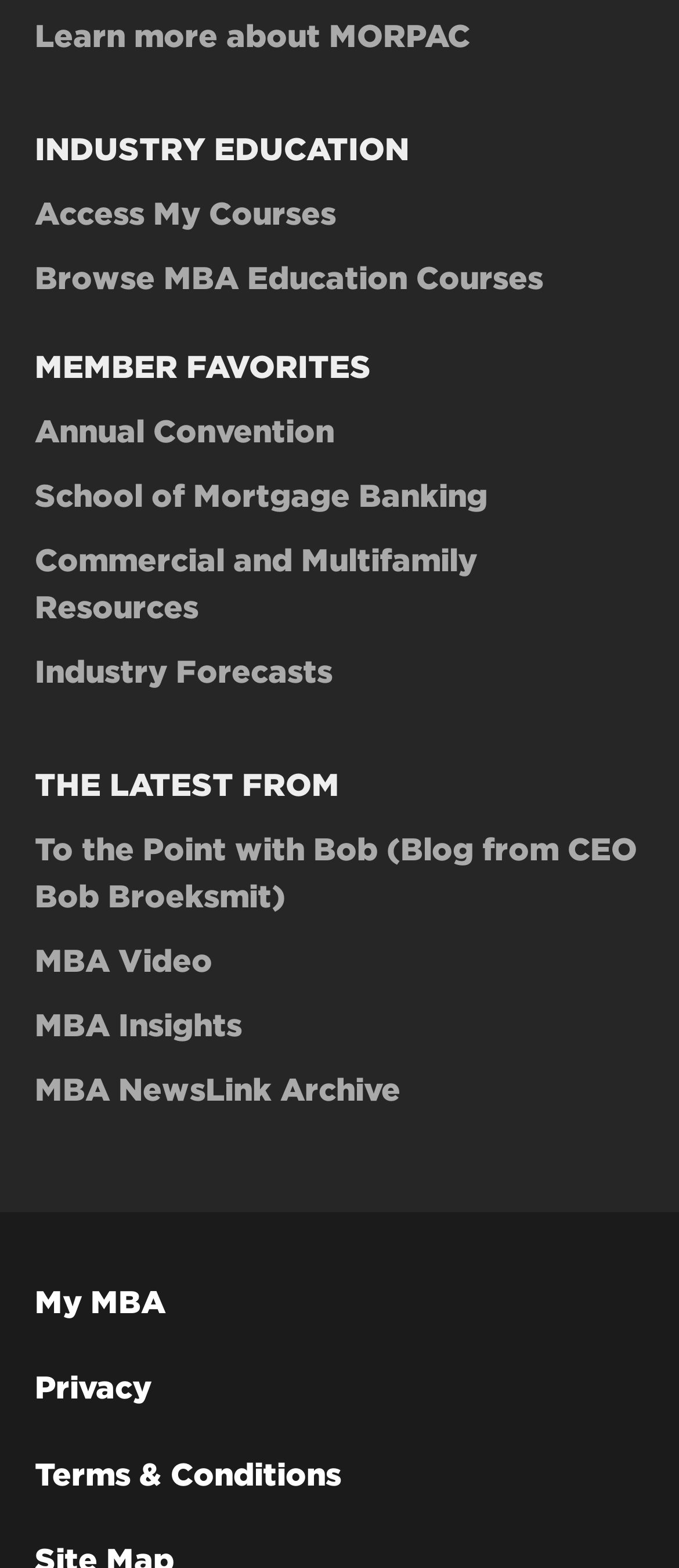Find the bounding box coordinates for the UI element that matches this description: "MBA NewsLink Archive".

[0.051, 0.683, 0.59, 0.706]